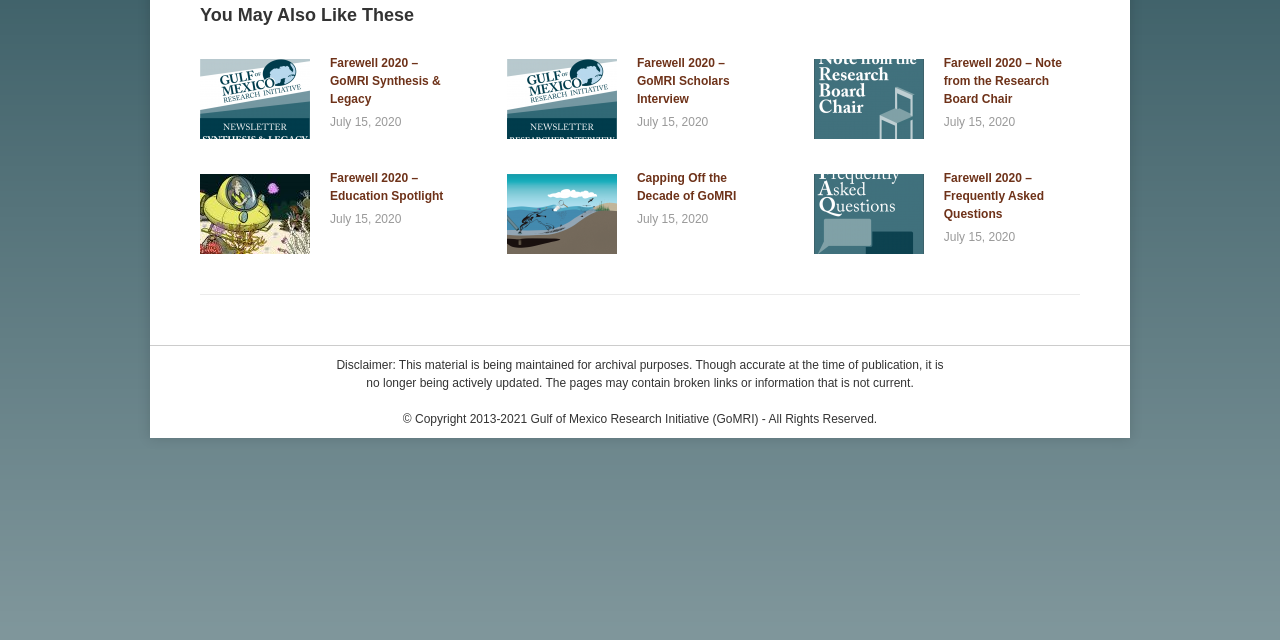Given the description value="Sign up now!", predict the bounding box coordinates of the UI element. Ensure the coordinates are in the format (top-left x, top-left y, bottom-right x, bottom-right y) and all values are between 0 and 1.

None